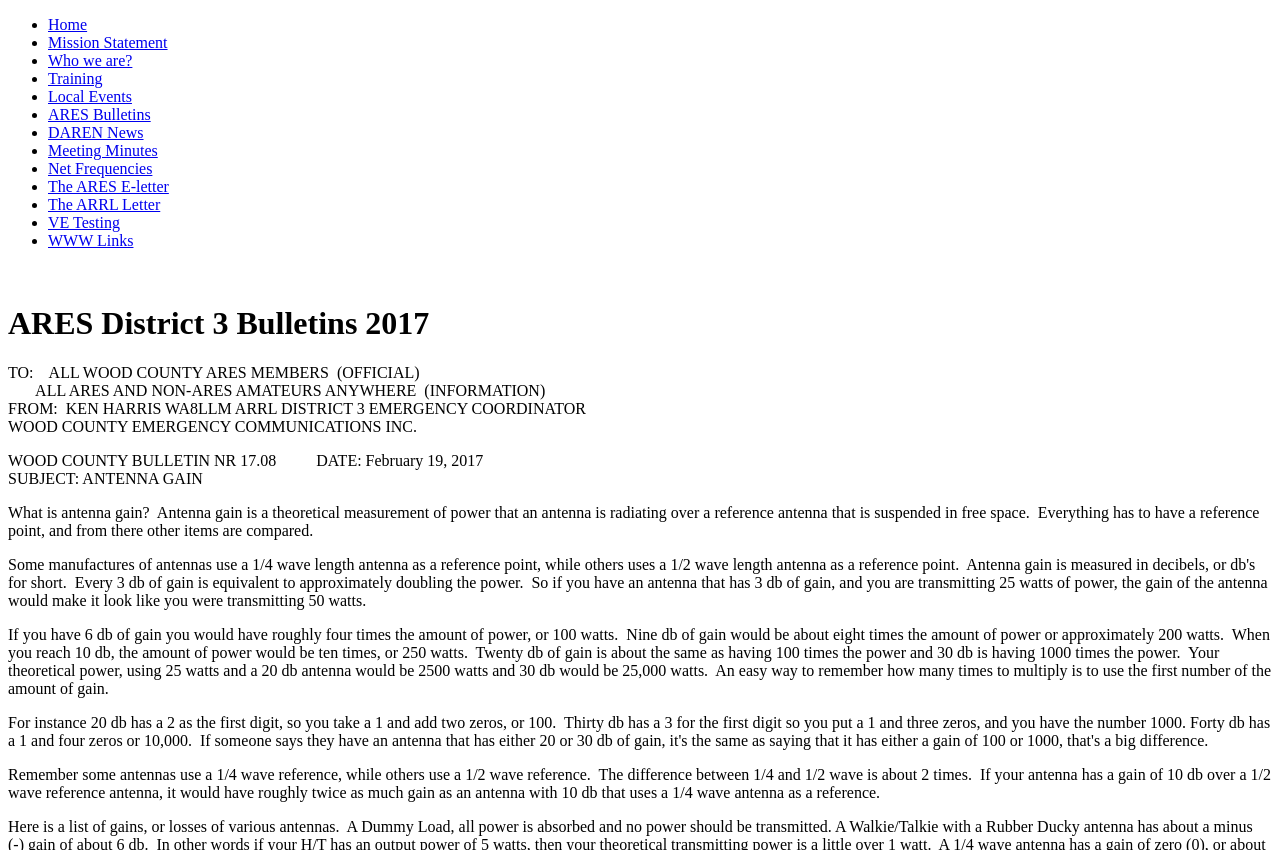Please specify the bounding box coordinates for the clickable region that will help you carry out the instruction: "View Mission Statement".

[0.038, 0.04, 0.131, 0.06]